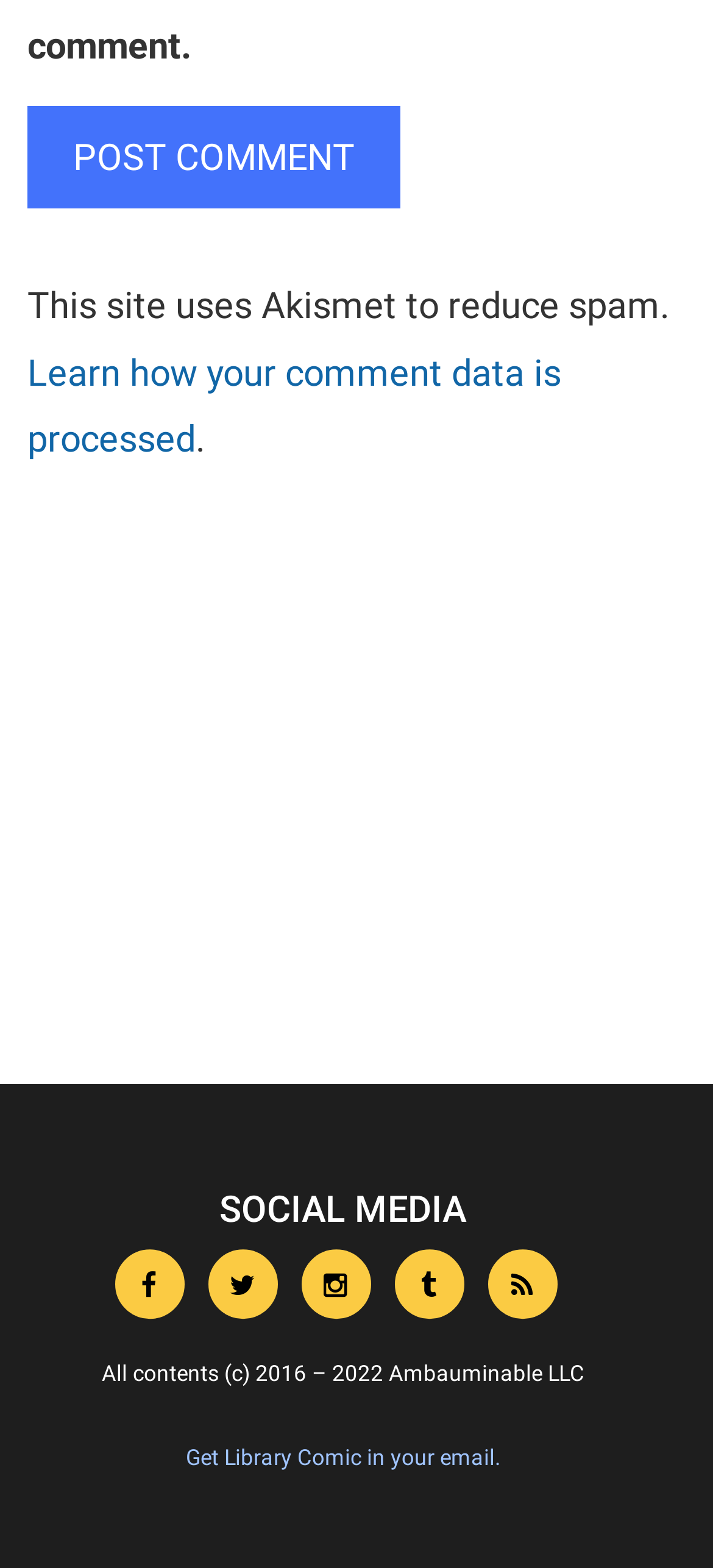Look at the image and answer the question in detail:
What is the copyright year range?

The StaticText element with the text 'All contents (c) 2016 – 2022 Ambauminable LLC' indicates that the copyright year range is from 2016 to 2022.